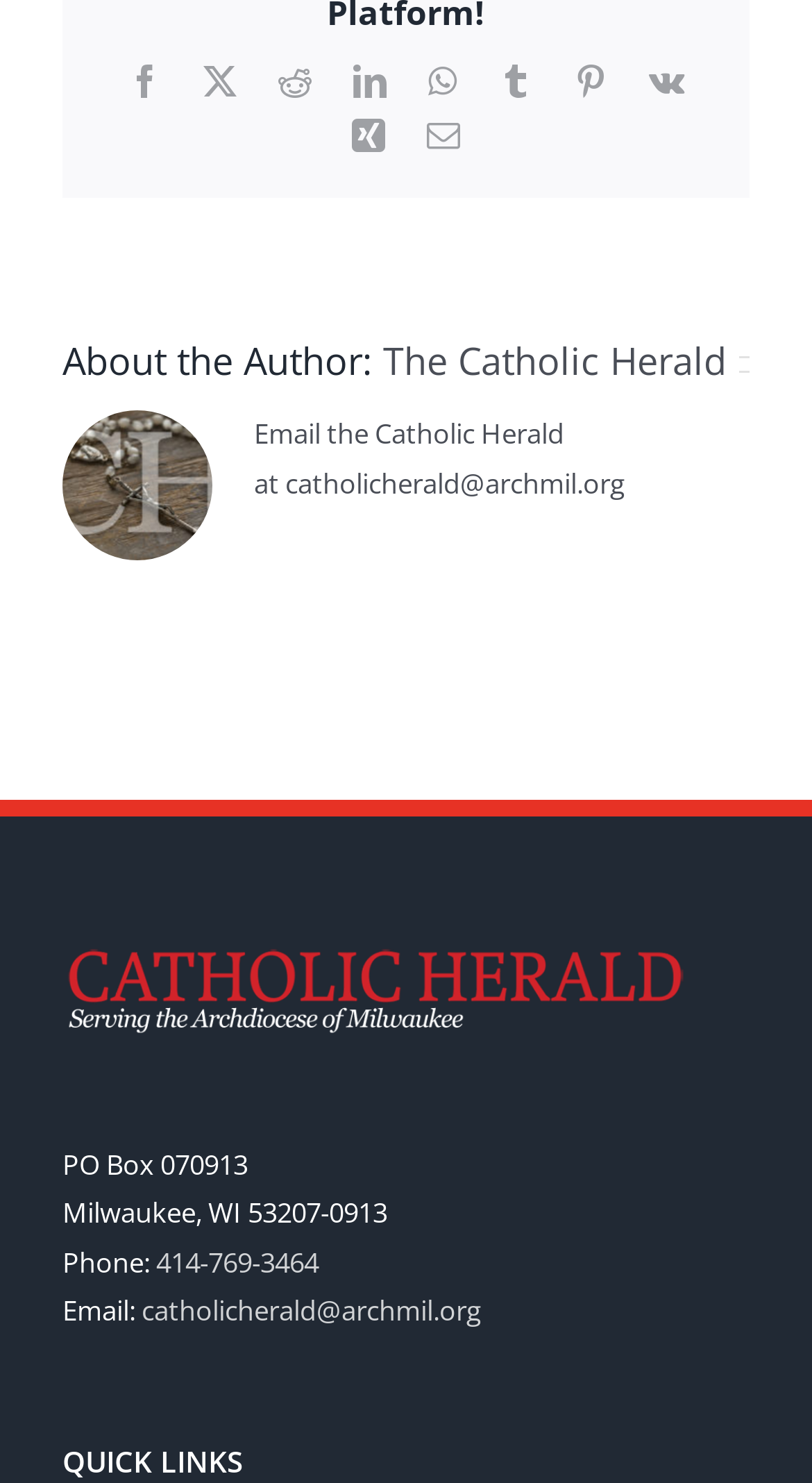Show the bounding box coordinates for the element that needs to be clicked to execute the following instruction: "Contact the Catholic Herald via email". Provide the coordinates in the form of four float numbers between 0 and 1, i.e., [left, top, right, bottom].

[0.174, 0.871, 0.592, 0.896]